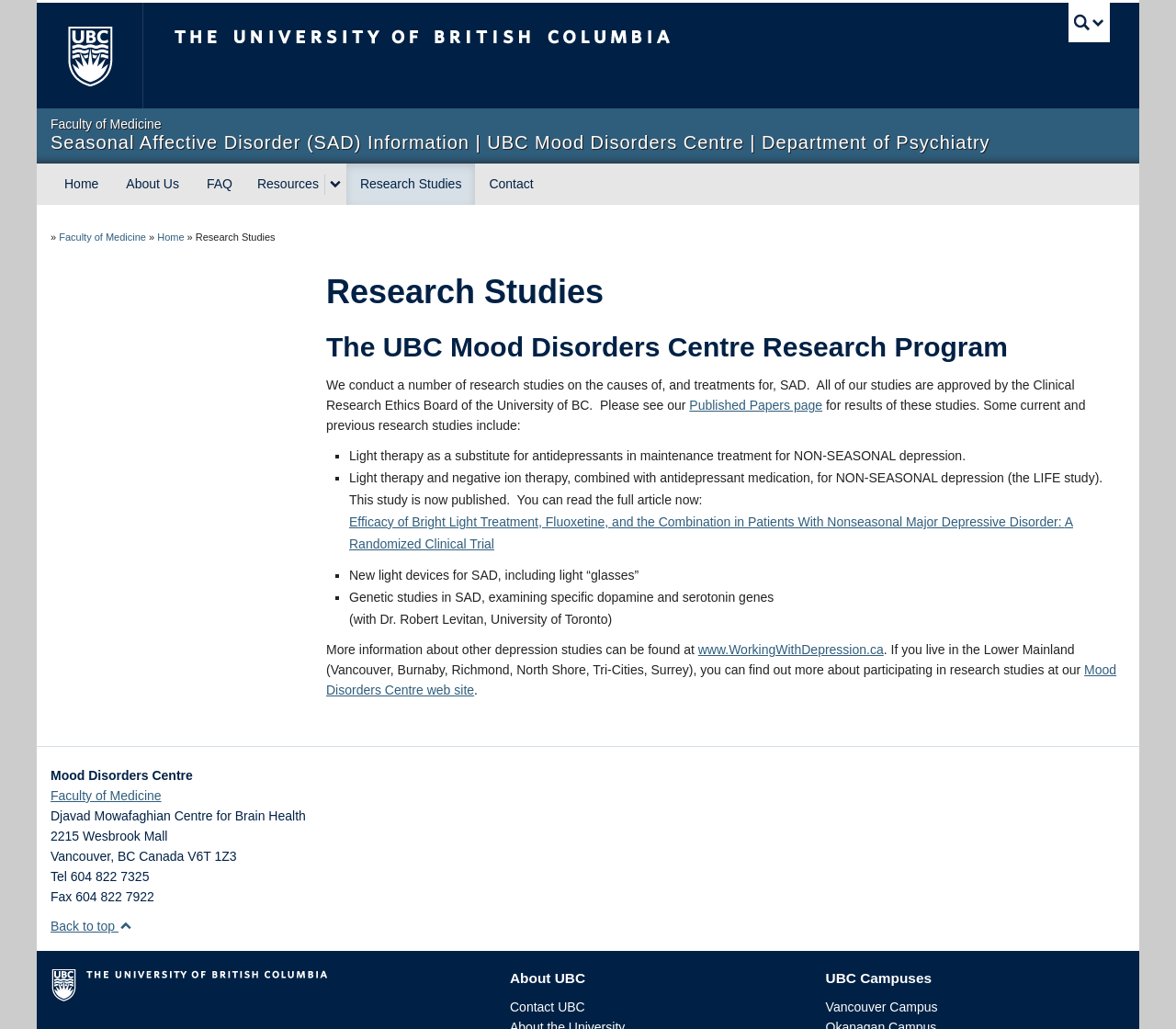Find the bounding box coordinates of the clickable element required to execute the following instruction: "go to Faculty of Medicine". Provide the coordinates as four float numbers between 0 and 1, i.e., [left, top, right, bottom].

[0.031, 0.003, 0.121, 0.105]